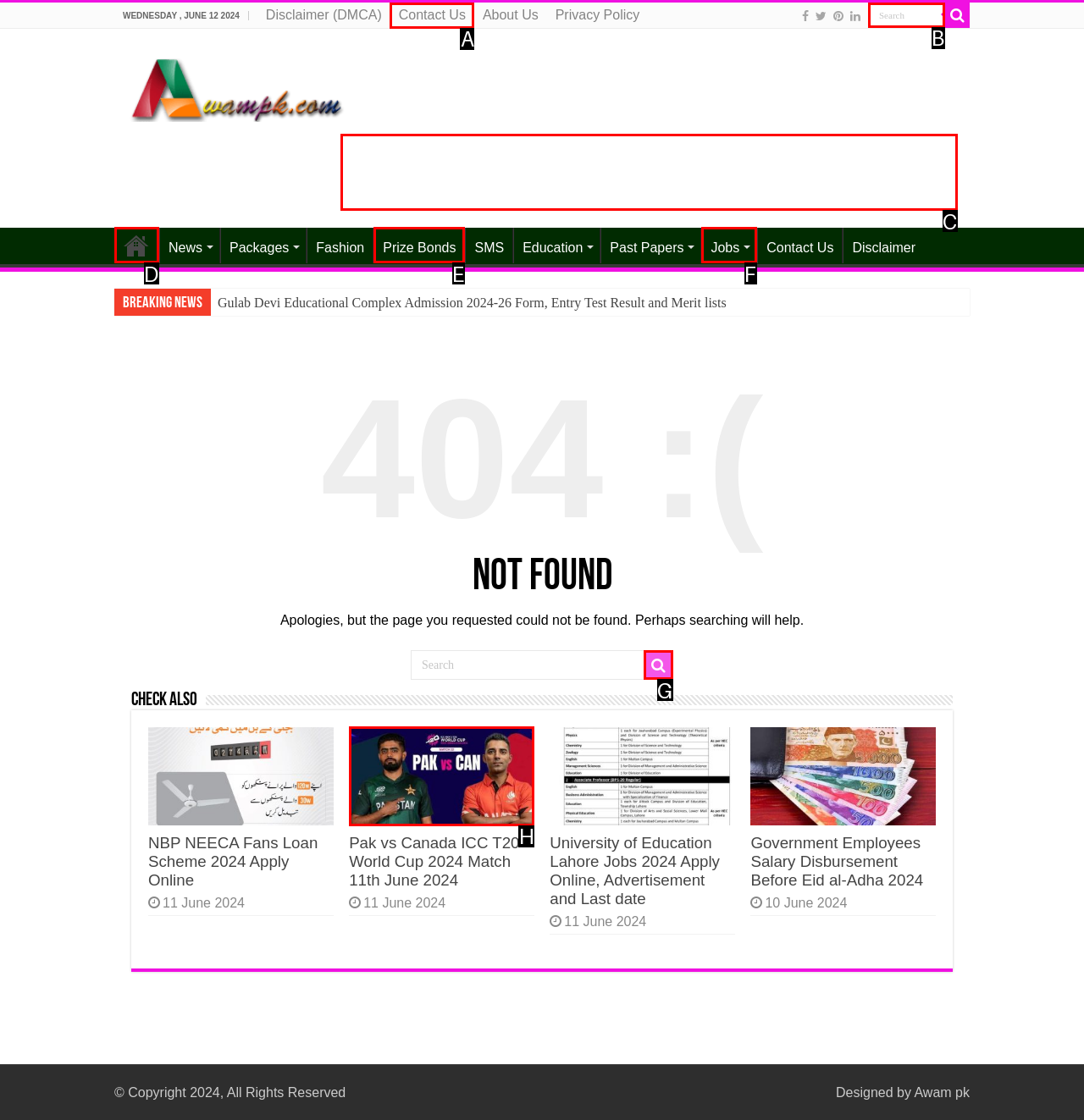Identify the letter of the UI element that corresponds to: aria-label="Advertisement" name="aswift_1" title="Advertisement"
Respond with the letter of the option directly.

C